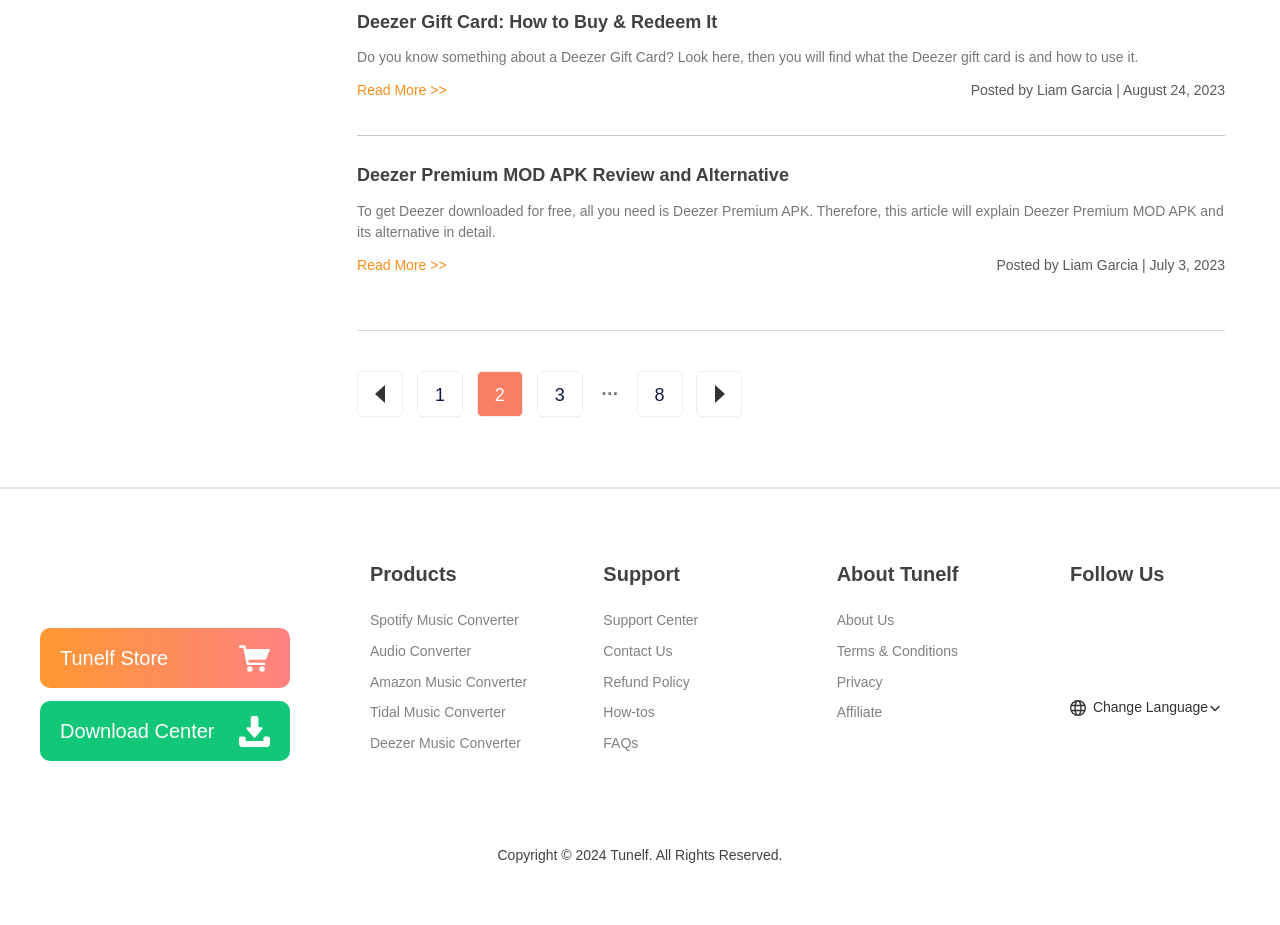Please determine the bounding box coordinates of the element to click on in order to accomplish the following task: "Read the 'Deezer Premium MOD APK Review and Alternative' article". Ensure the coordinates are four float numbers ranging from 0 to 1, i.e., [left, top, right, bottom].

[0.279, 0.179, 0.616, 0.2]